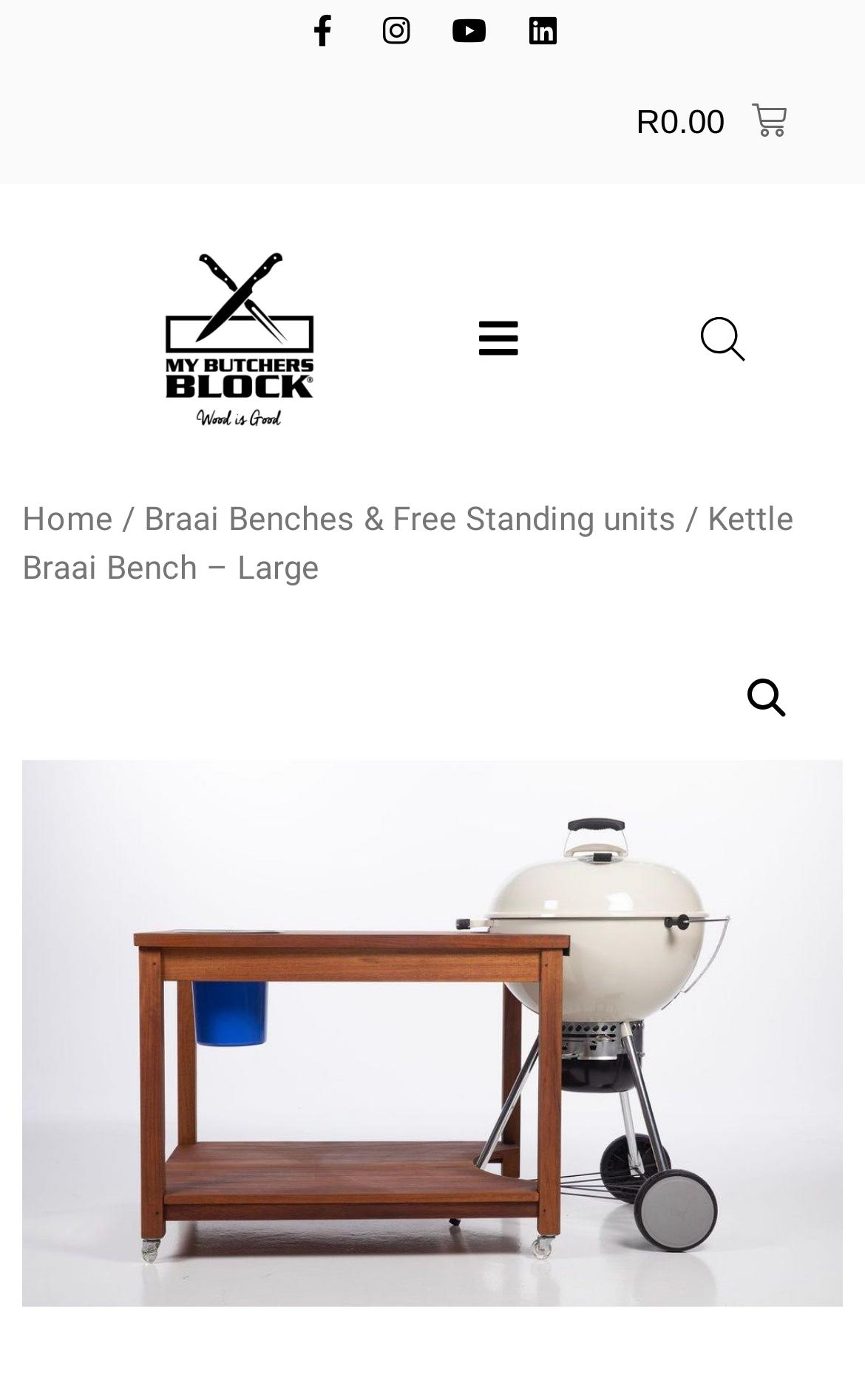Using the webpage screenshot, locate the HTML element that fits the following description and provide its bounding box: "Home".

[0.026, 0.356, 0.131, 0.384]